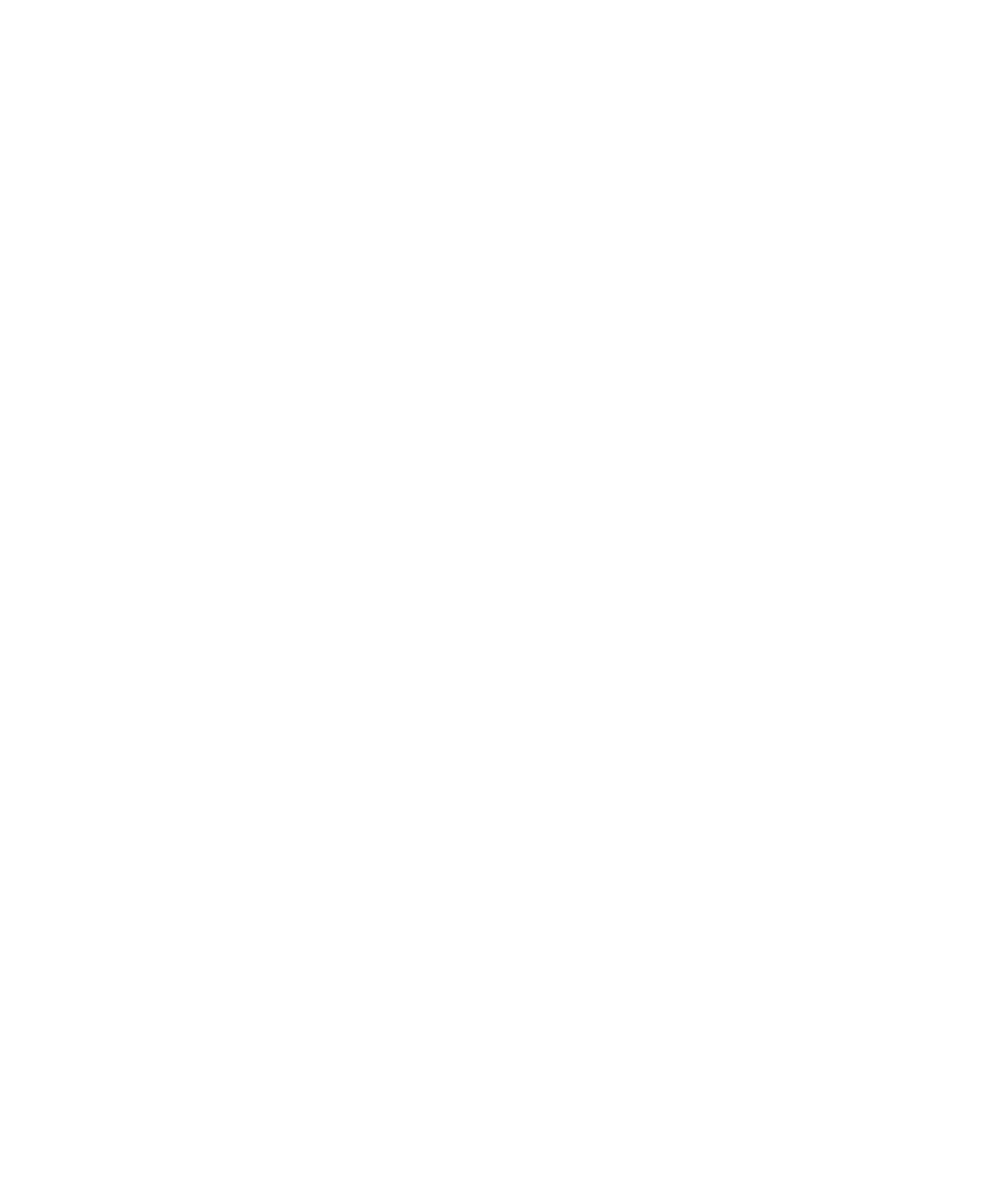What is the core value of TRC mentioned on the webpage?
Please answer the question with a single word or phrase, referencing the image.

Integrity